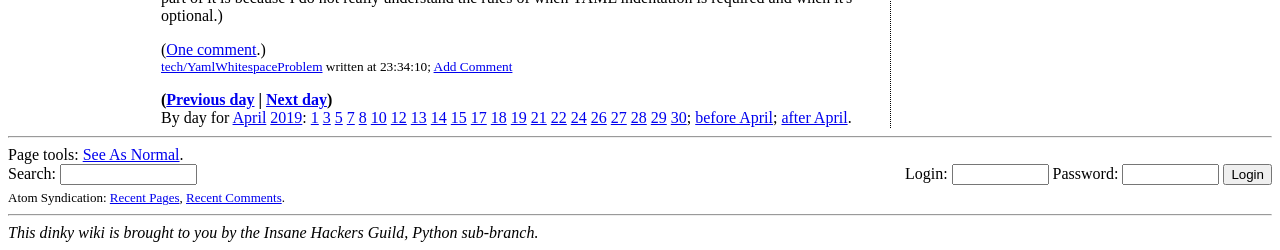What is the login button for?
Refer to the image and provide a one-word or short phrase answer.

Login